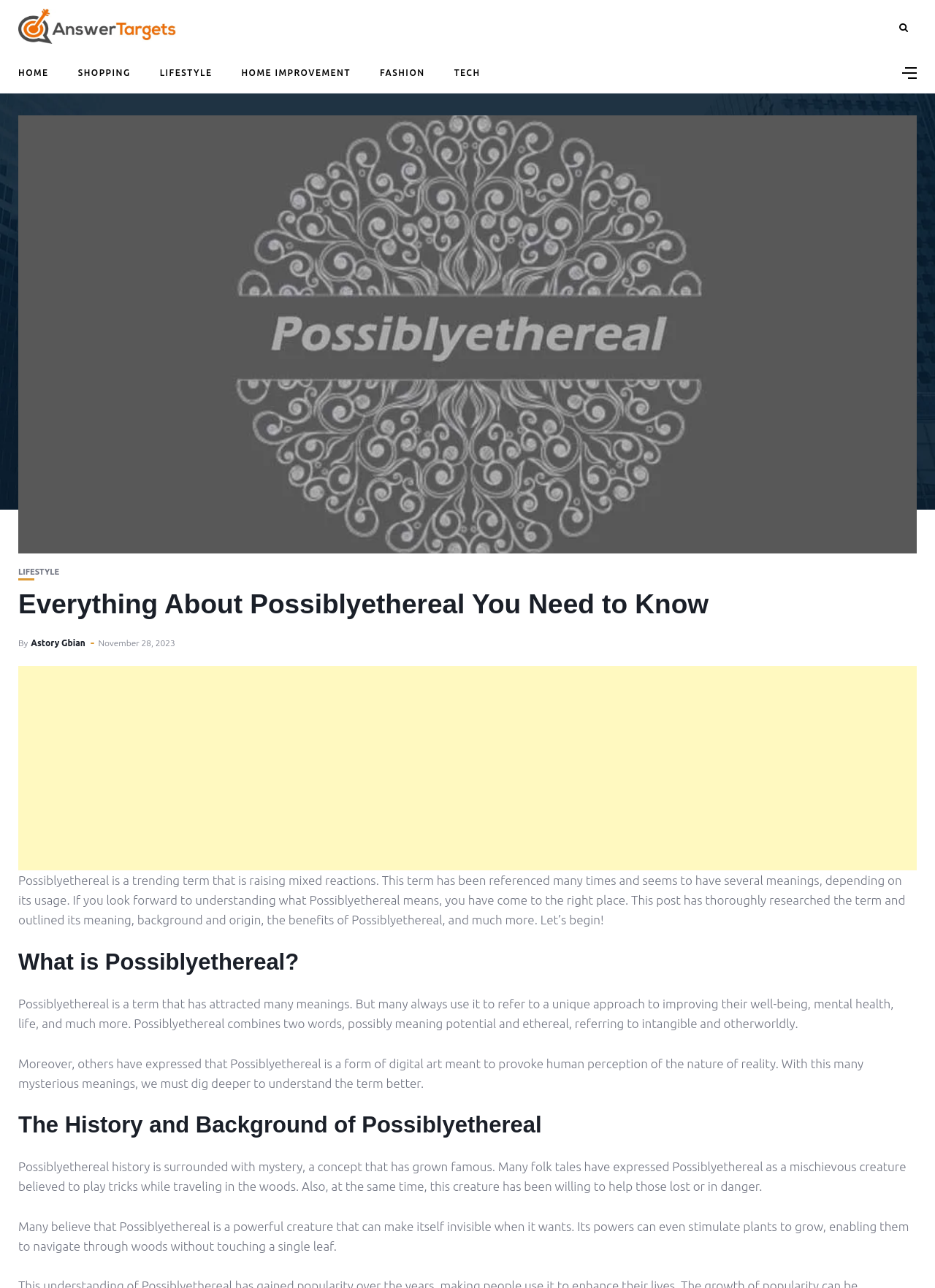Generate the title text from the webpage.

Everything About Possiblyethereal You Need to Know